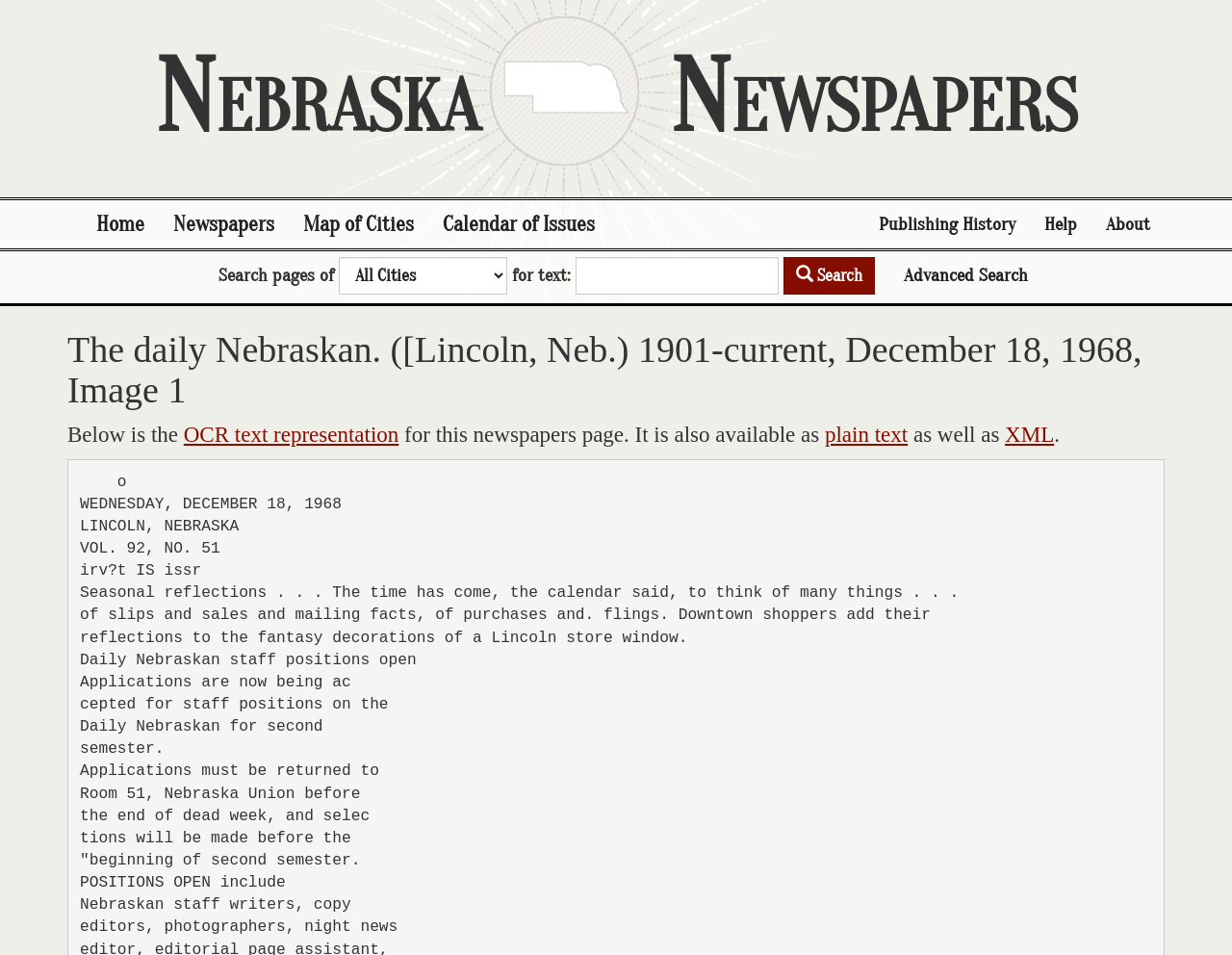Based on the image, provide a detailed response to the question:
What is the alternative format available for the OCR text representation?

I found the answer by looking at the links under the heading that says 'Below is the OCR text representation for this newspapers page. It is also available as...' and found that the alternative formats available are plain text and XML.